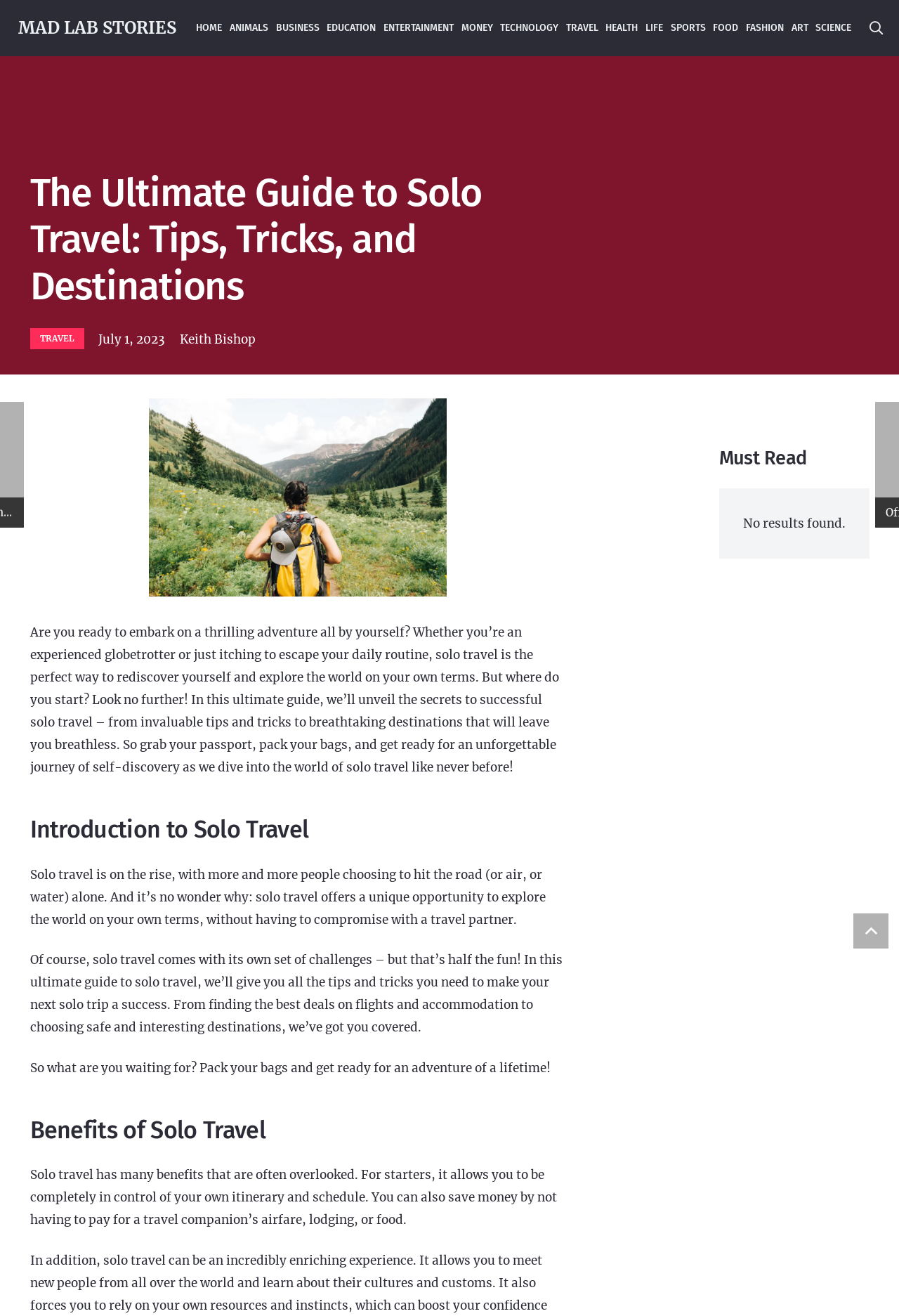Your task is to find and give the main heading text of the webpage.

The Ultimate Guide to Solo Travel: Tips, Tricks, and Destinations